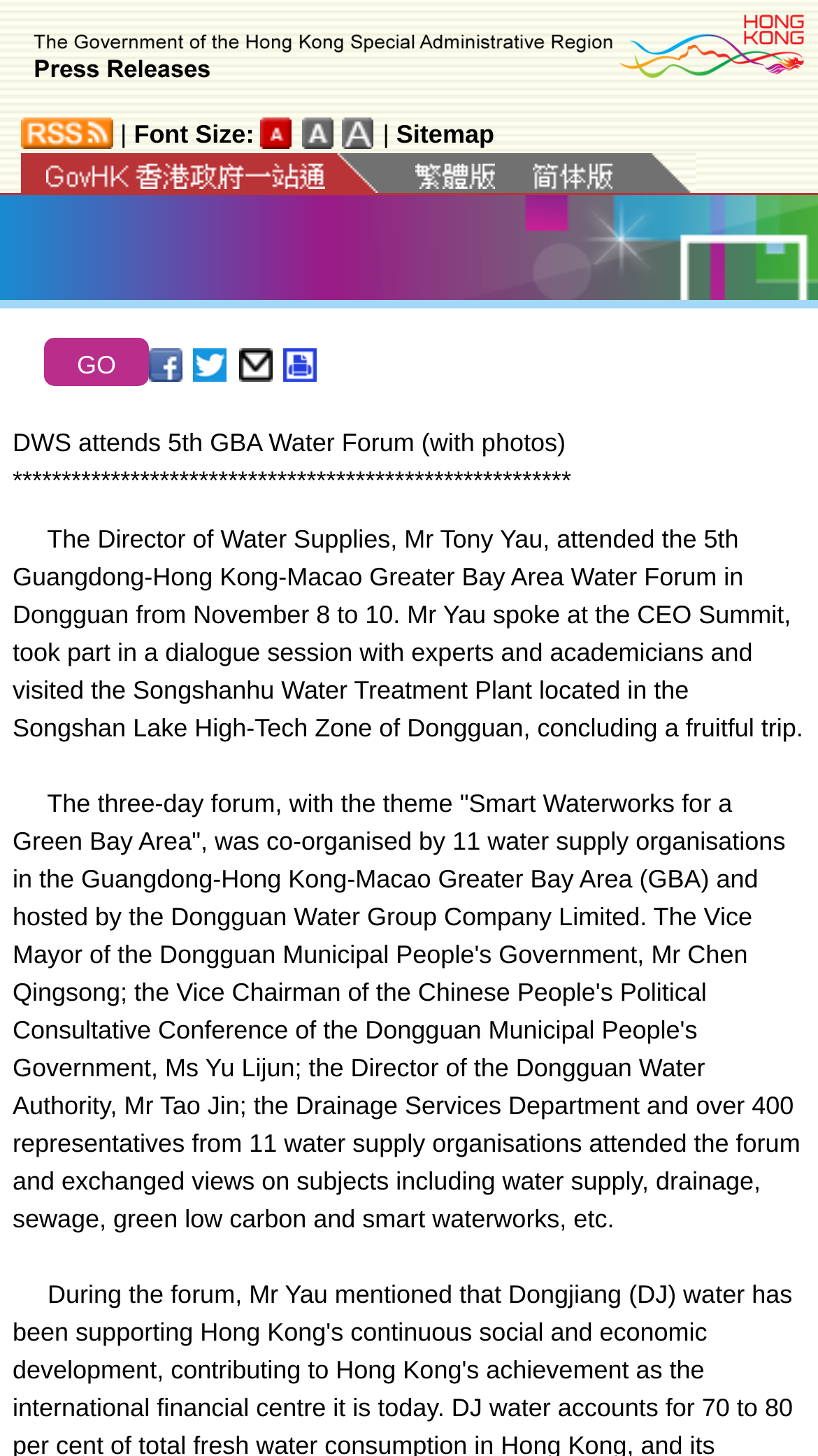Locate the bounding box coordinates of the element you need to click to accomplish the task described by this instruction: "Click the Brand Hong Kong link".

[0.75, 0.007, 0.99, 0.056]